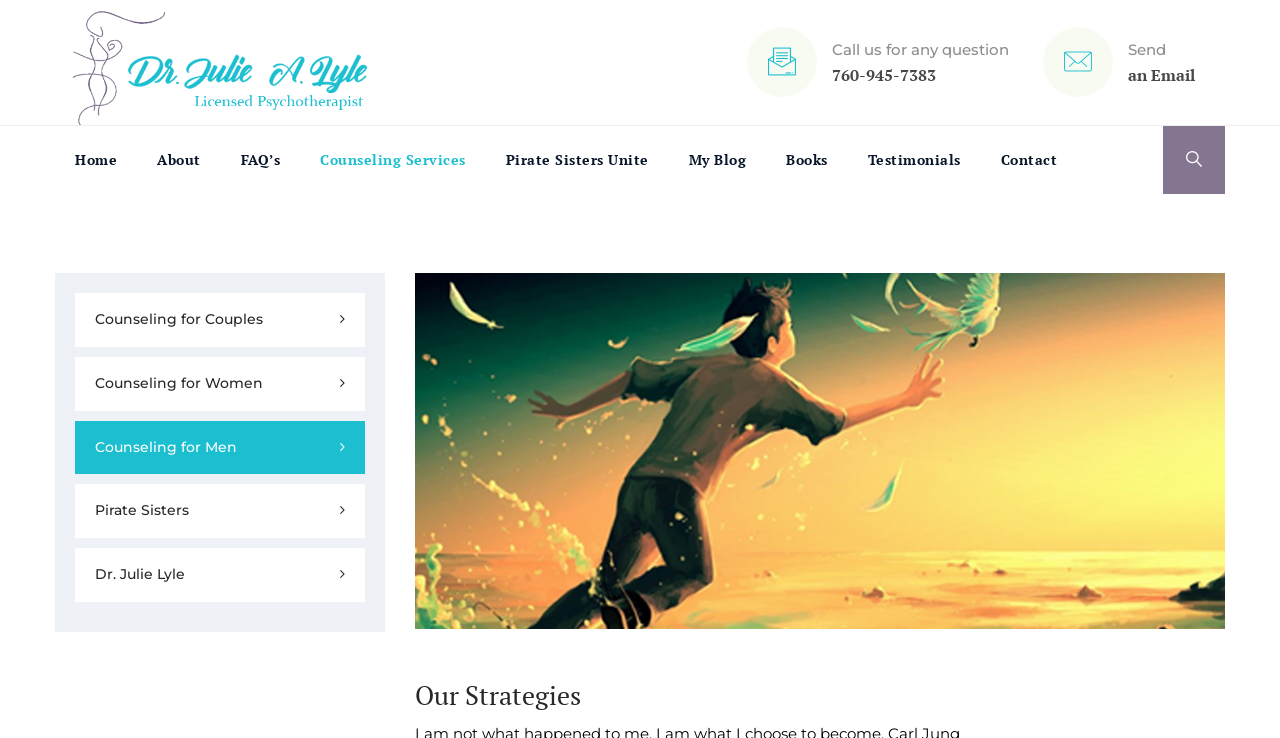Can you find the bounding box coordinates for the element to click on to achieve the instruction: "Call the phone number"?

[0.65, 0.087, 0.731, 0.117]